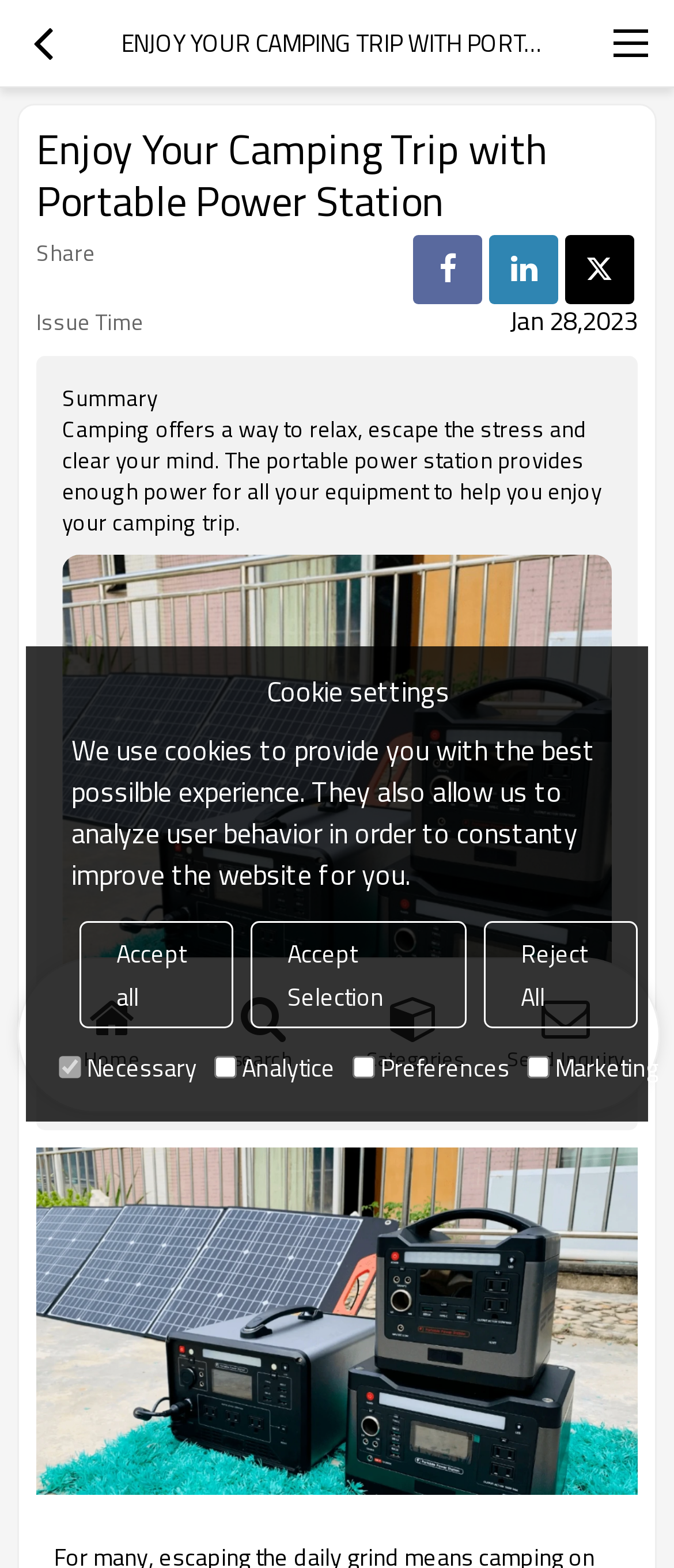Locate the UI element described as follows: "Accept all". Return the bounding box coordinates as four float numbers between 0 and 1 in the order [left, top, right, bottom].

[0.119, 0.588, 0.347, 0.656]